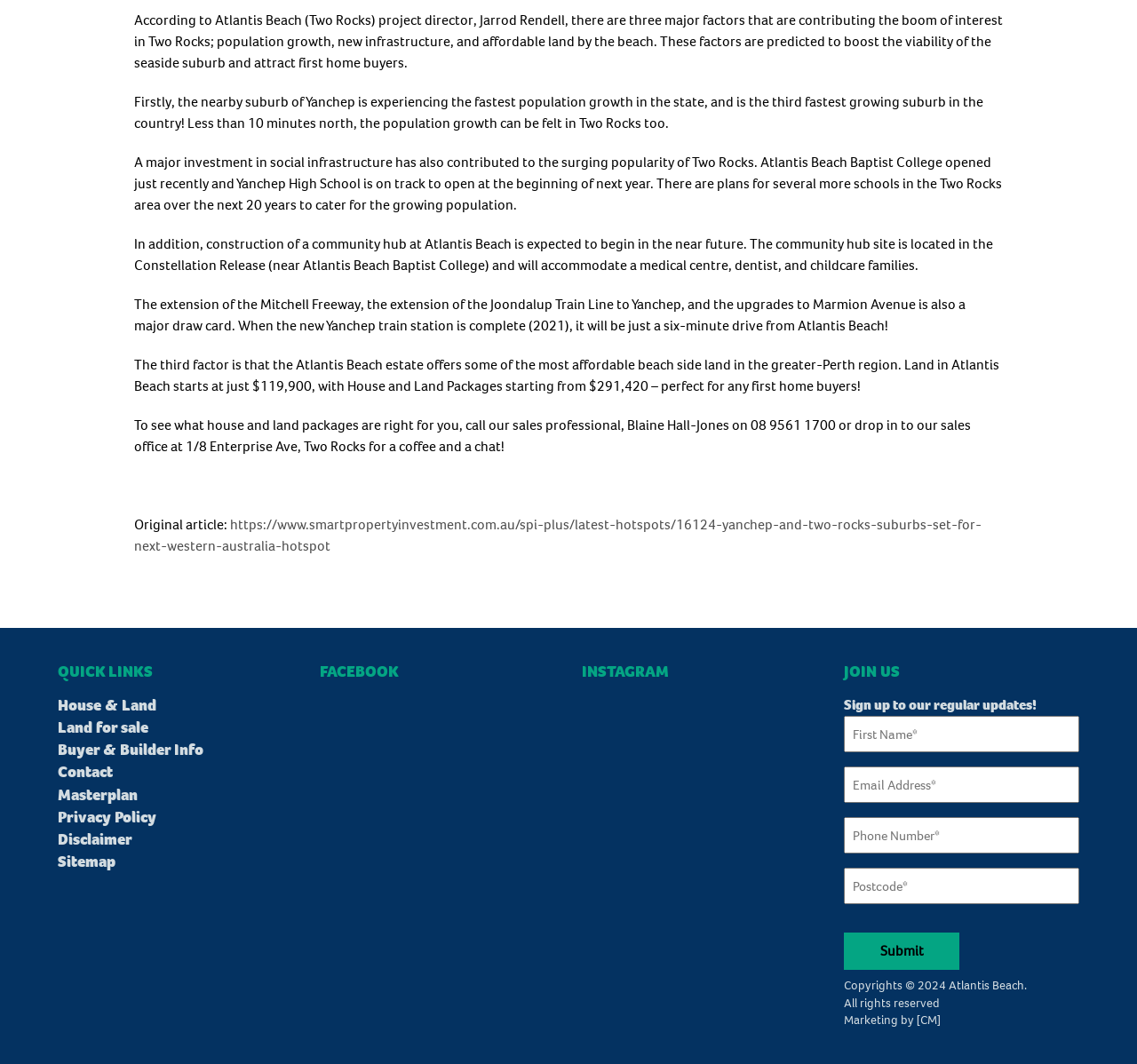Please identify the bounding box coordinates of the element on the webpage that should be clicked to follow this instruction: "Click the 'House & Land' link". The bounding box coordinates should be given as four float numbers between 0 and 1, formatted as [left, top, right, bottom].

[0.051, 0.653, 0.138, 0.671]